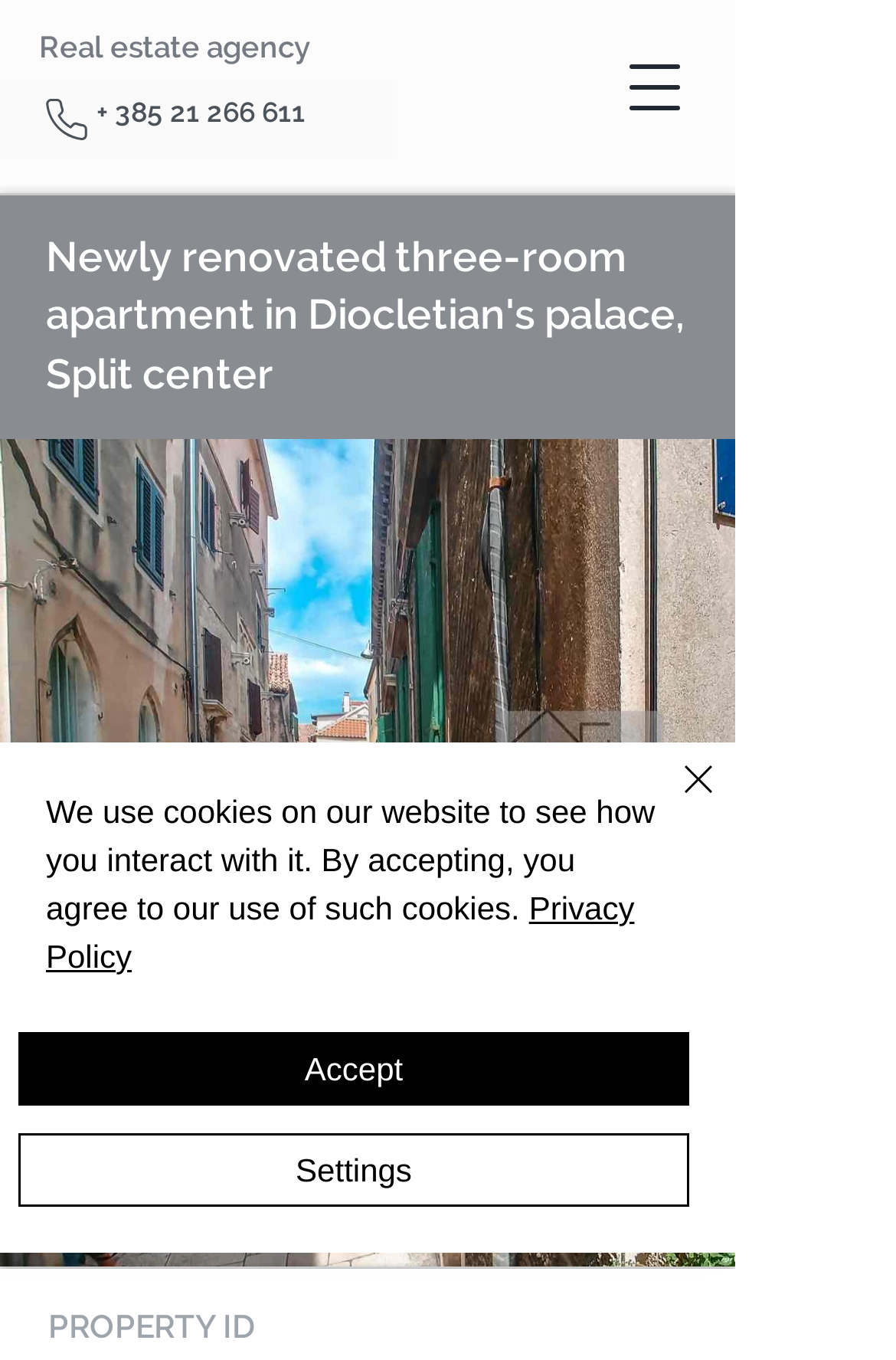How many navigation buttons are there?
Based on the visual content, answer with a single word or a brief phrase.

2